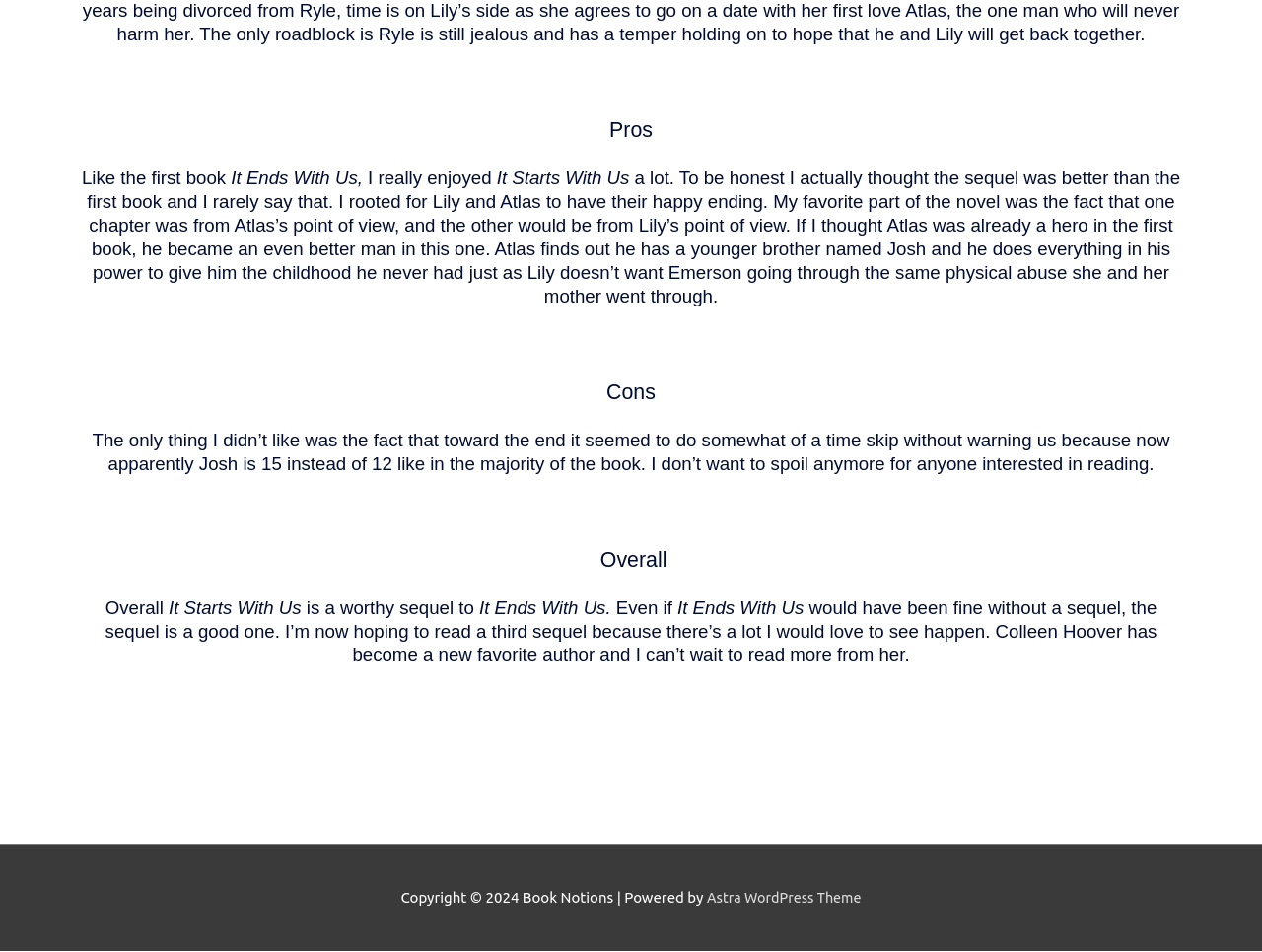Find the coordinates for the bounding box of the element with this description: "Astra WordPress Theme".

[0.557, 0.935, 0.685, 0.953]